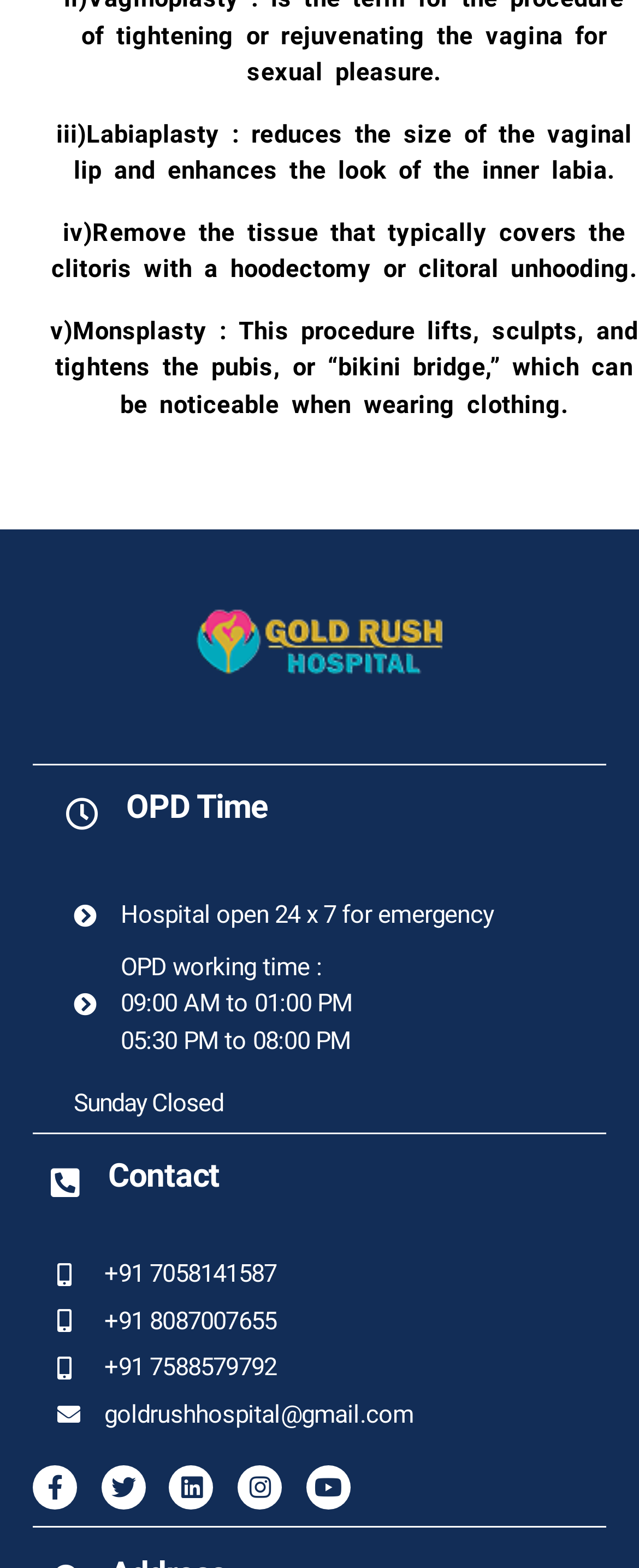Identify the bounding box coordinates of the clickable section necessary to follow the following instruction: "Call +91 7058141587". The coordinates should be presented as four float numbers from 0 to 1, i.e., [left, top, right, bottom].

[0.09, 0.801, 0.949, 0.825]